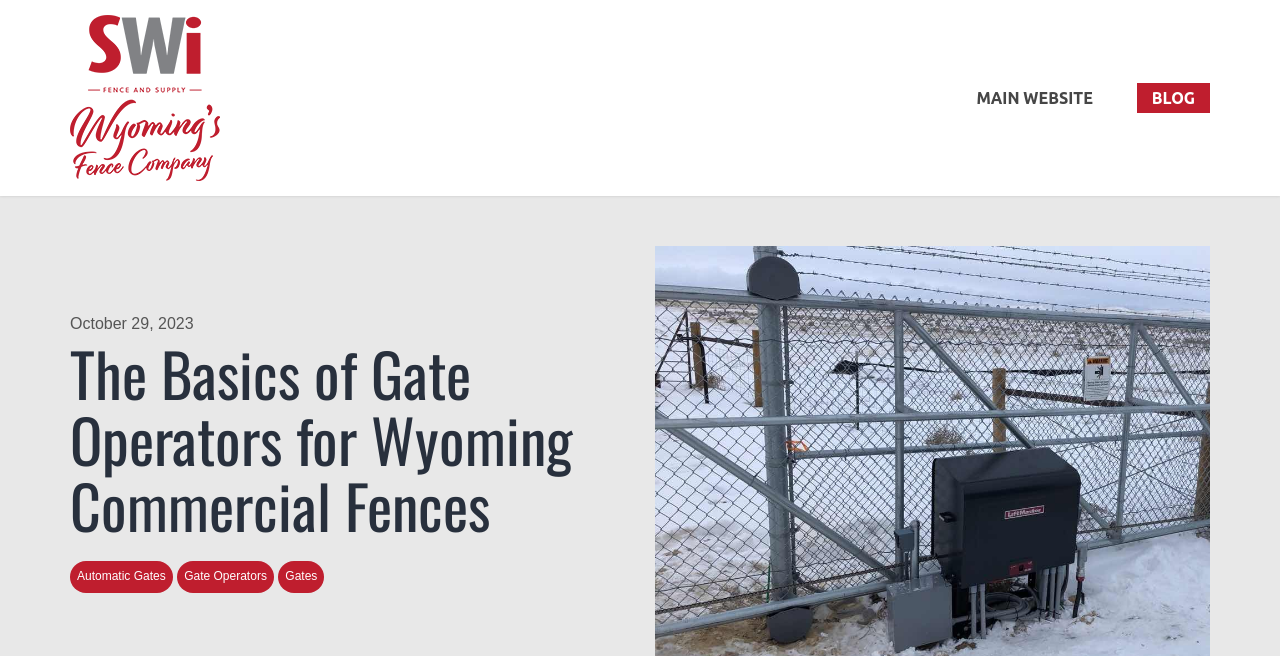What is the name of the company?
Give a detailed and exhaustive answer to the question.

I inferred the name of the company by looking at the root element's content which is 'The Basics of Gate Operators for Wyoming Commercial Fences – Blog – SWi Fence'. The last part of the content is likely the company name.